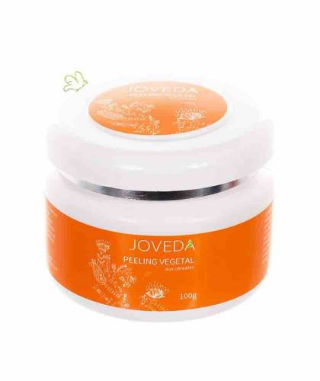What is the weight of the product?
Please answer the question with a single word or phrase, referencing the image.

100g